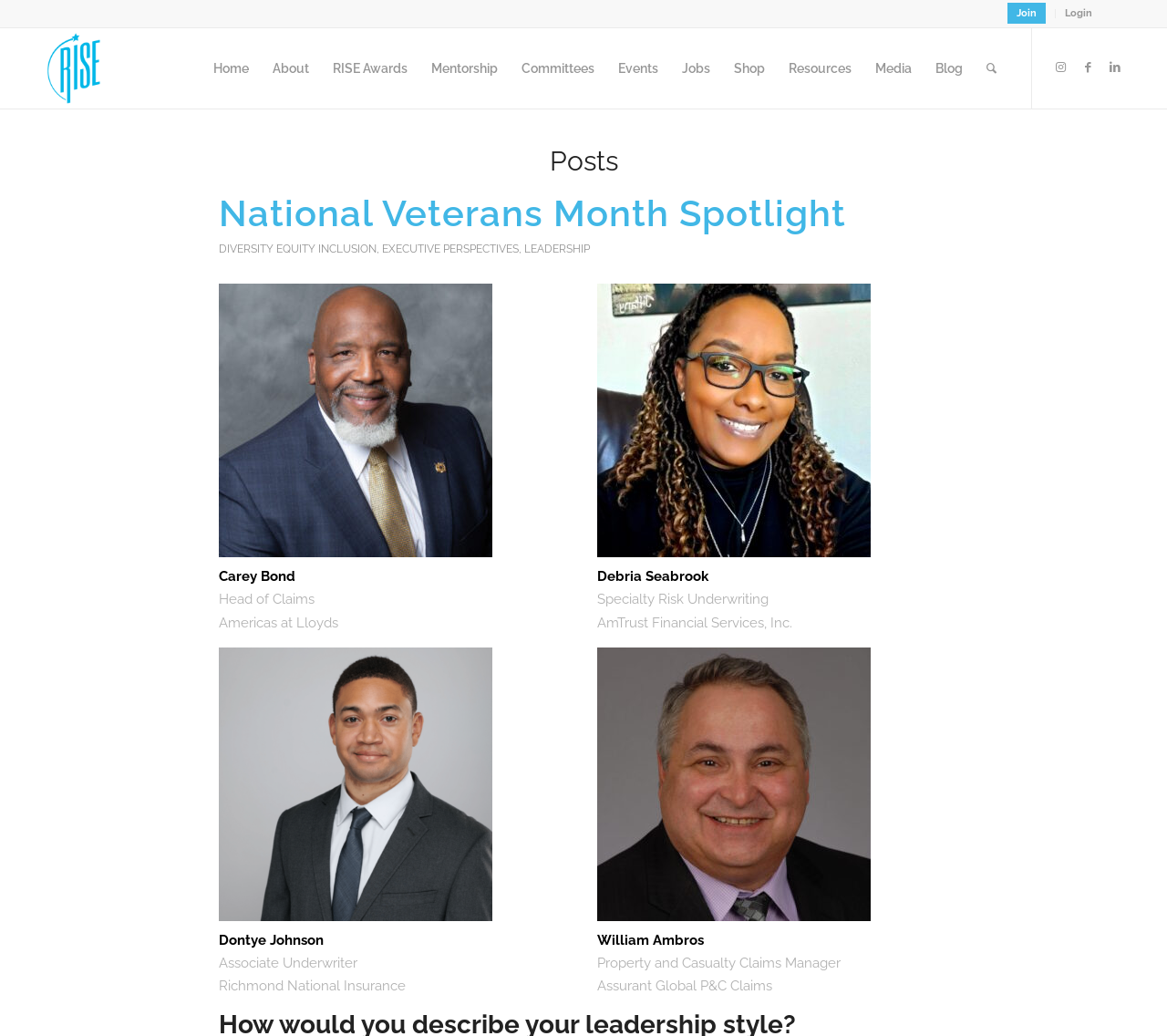Using a single word or phrase, answer the following question: 
What is the profession of the person in the first figure?

Head of Claims